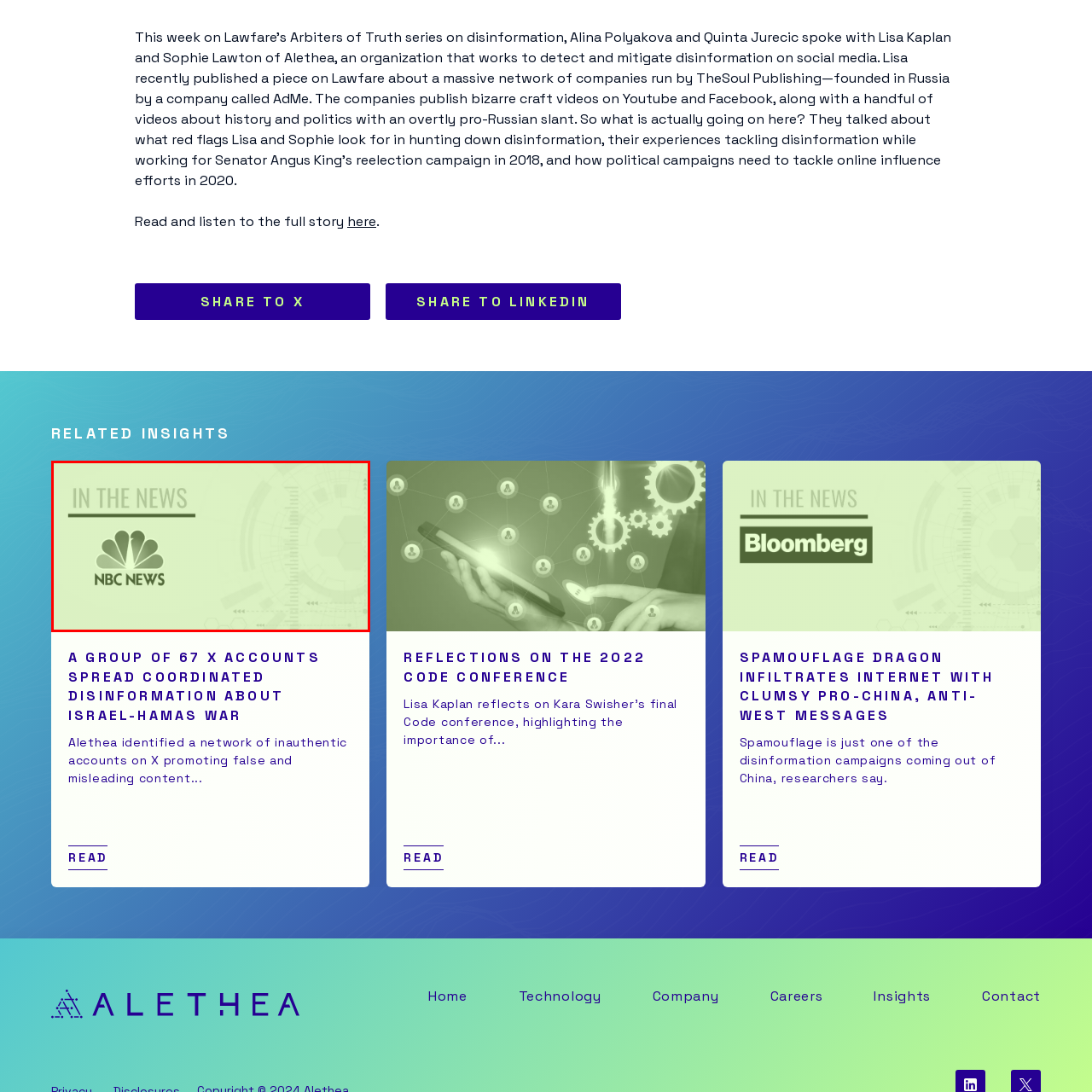Offer a detailed account of the image that is framed by the red bounding box.

The image features a light green background adorned with a stylized graphic design, including shapes that evoke a sense of technology and news. Prominently displayed at the top is the phrase "IN THE NEWS," emphasizing the topic's relevance and timeliness. Below this heading is the iconic NBC News logo, featuring the classic peacock emblem accompanied by the text "NBC NEWS." This design suggests a focus on current events and information dissemination, aligning with the theme of news reporting and media coverage.